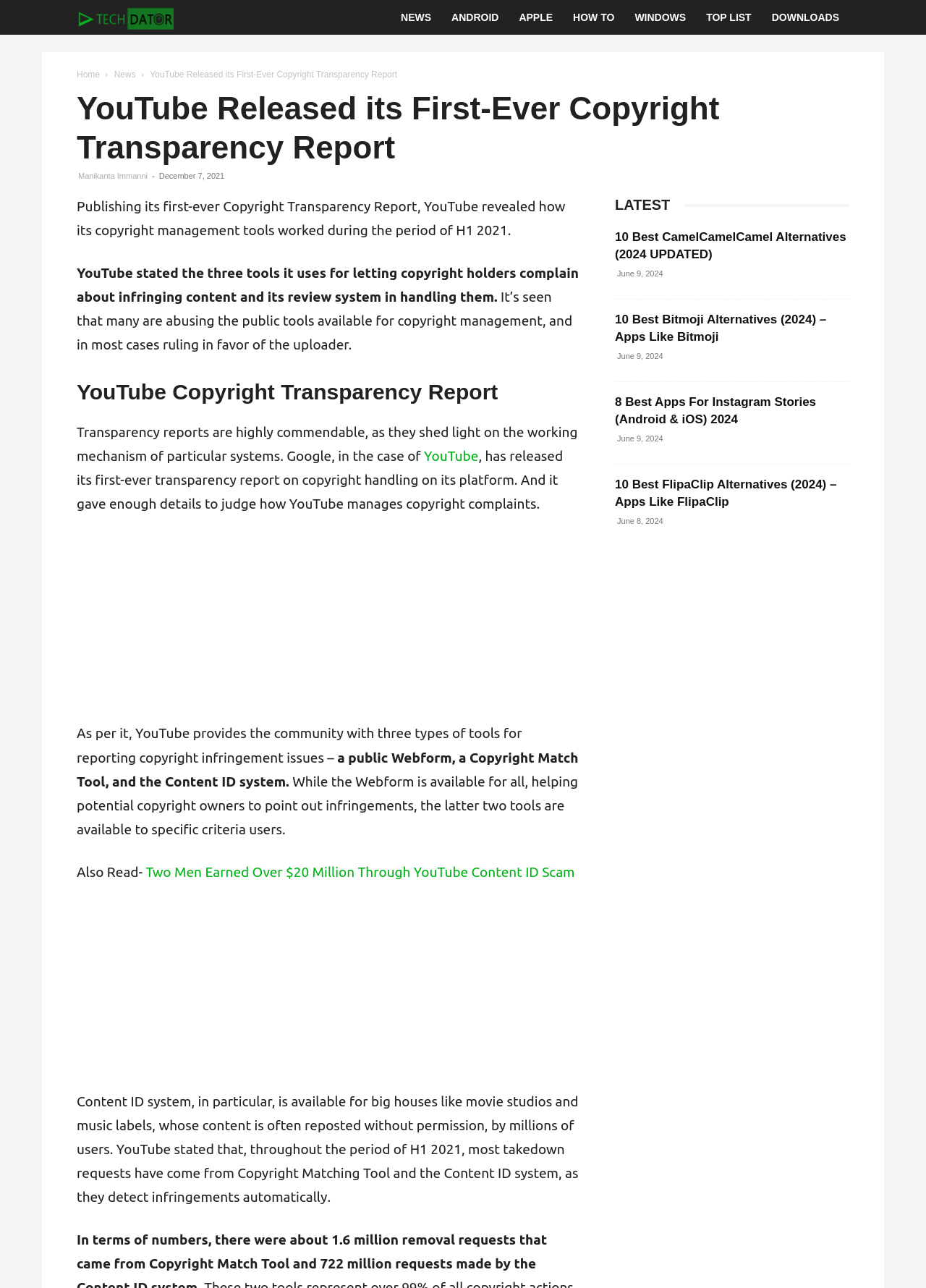Please identify the bounding box coordinates of the area I need to click to accomplish the following instruction: "Read the article 'YouTube Released its First-Ever Copyright Transparency Report'".

[0.083, 0.069, 0.917, 0.13]